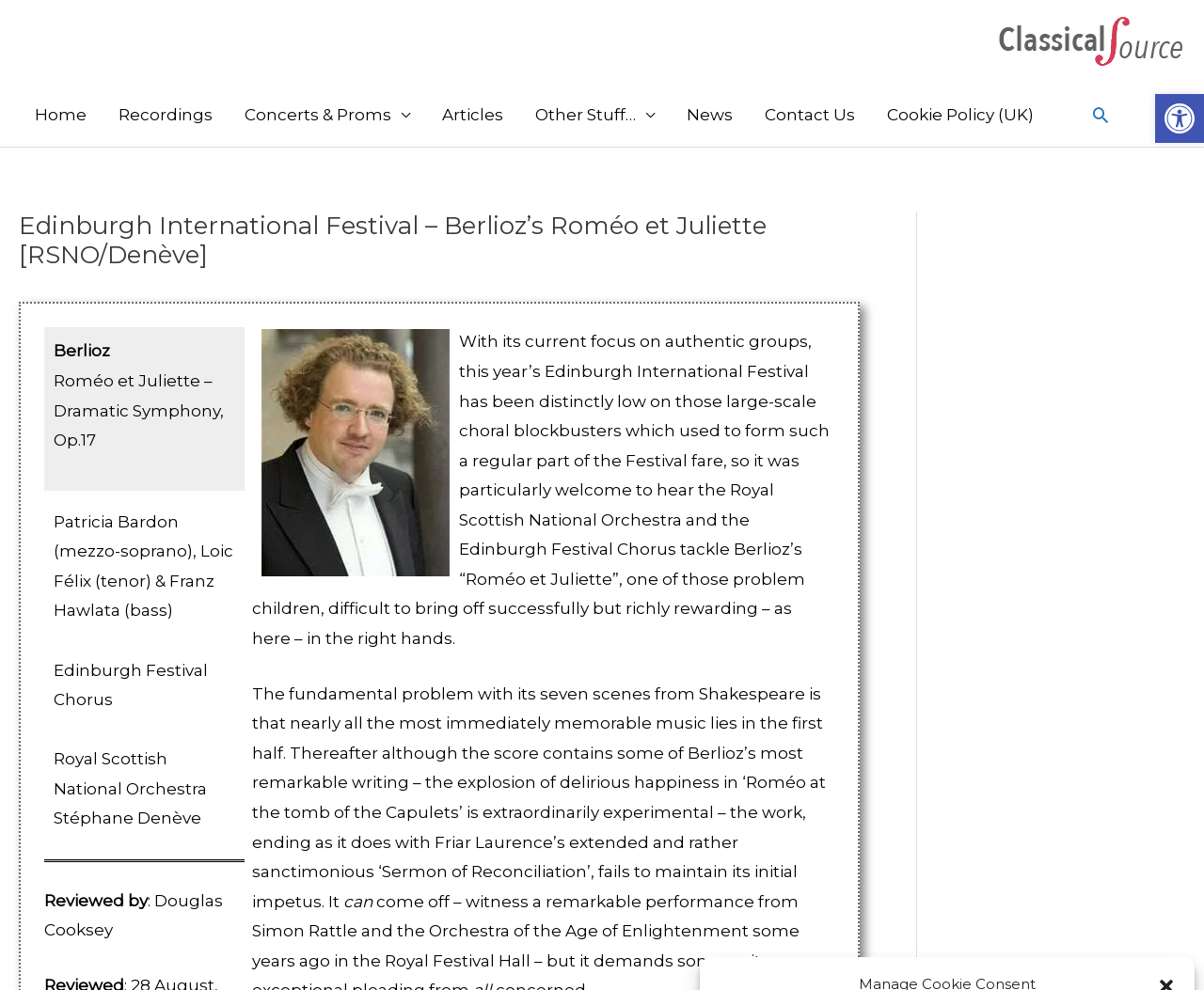Provide a thorough summary of the webpage.

The webpage is about a review of a musical performance, specifically Berlioz's Roméo et Juliette, at the Edinburgh International Festival. At the top right corner, there is a link to "Open toolbar Accessibility Tools" accompanied by an image of the same name. Below it, there is a link to "The Classical Source" with its corresponding image.

On the top left, there is a navigation menu labeled "Site Navigation" with links to various sections of the website, including "Home", "Recordings", "Concerts & Proms", "Articles", "Other Stuff…", "News", "Contact Us", and "Cookie Policy (UK)". 

The main content of the webpage is divided into two sections. The top section has a heading that reads "Edinburgh International Festival – Berlioz’s Roméo et Juliette [RSNO/Denève]". Below the heading, there are several lines of text that provide information about the performance, including the title of the piece, the performers, and the orchestra.

The bottom section of the main content is a review of the performance. The review is written in several paragraphs and discusses the challenges of performing Berlioz's Roméo et Juliette and how the Royal Scottish National Orchestra and the Edinburgh Festival Chorus tackled the piece. There is also an image of Stéphane Denève, the conductor of the orchestra, on the right side of the review.

At the bottom of the webpage, there is a horizontal separator line, followed by the reviewer's name, Douglas Cooksey, and the review itself.